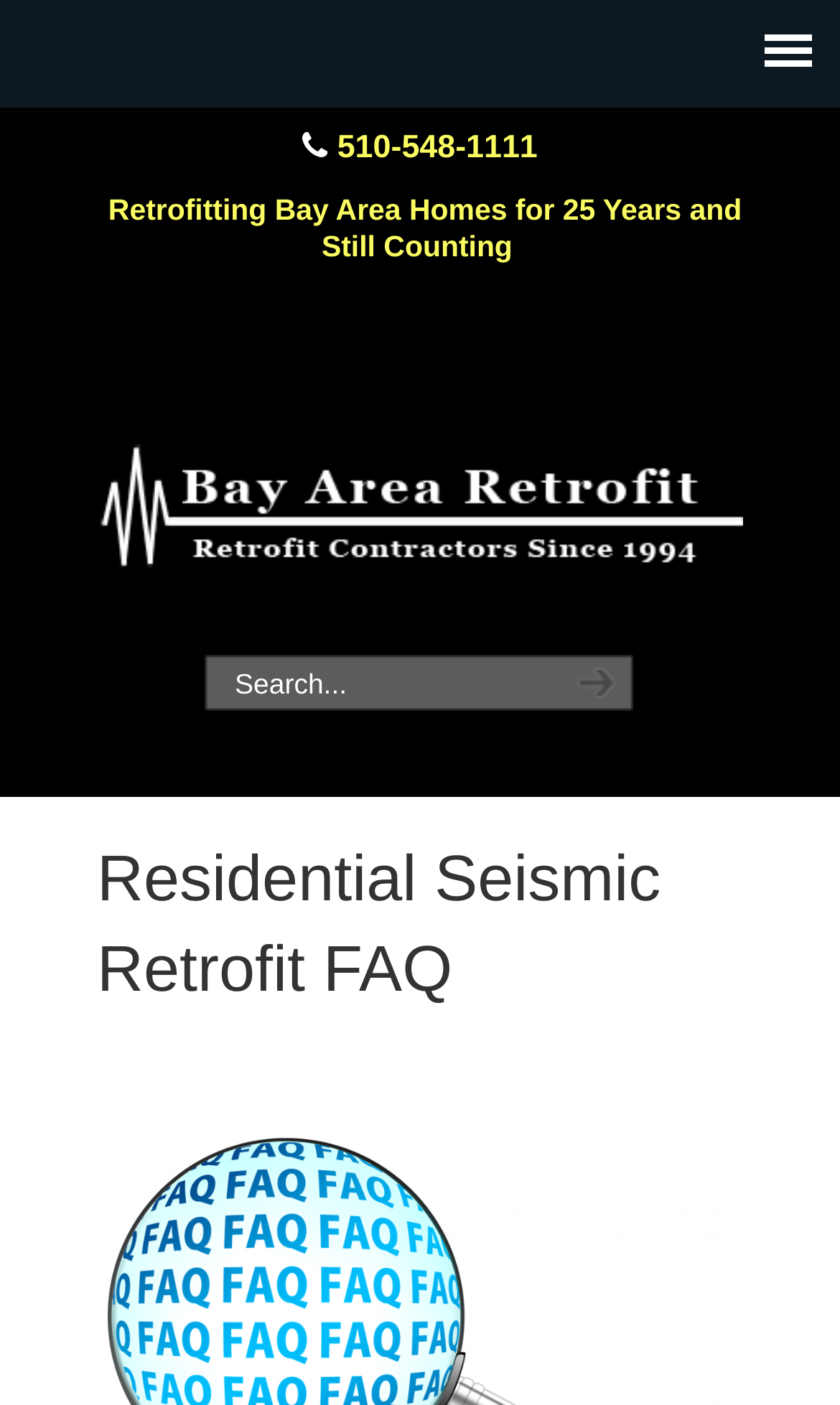What is the name of the company that has been retrofitting homes for 25 years?
Offer a detailed and full explanation in response to the question.

I found the company name by looking at the link element with the text 'Retrofitting Bay Area Homes for 25 Years and Still Counting' which is located at the top of the page, and then looking at the link element 'Bay Area Retrofit' which is located below it.